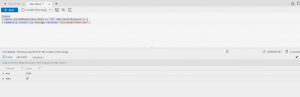Analyze the image and answer the question with as much detail as possible: 
What type of application is this interface part of?

This interface is part of a web application, as indicated by the context of the image, which suggests that it is a user interface element related to AI analytics and traces.